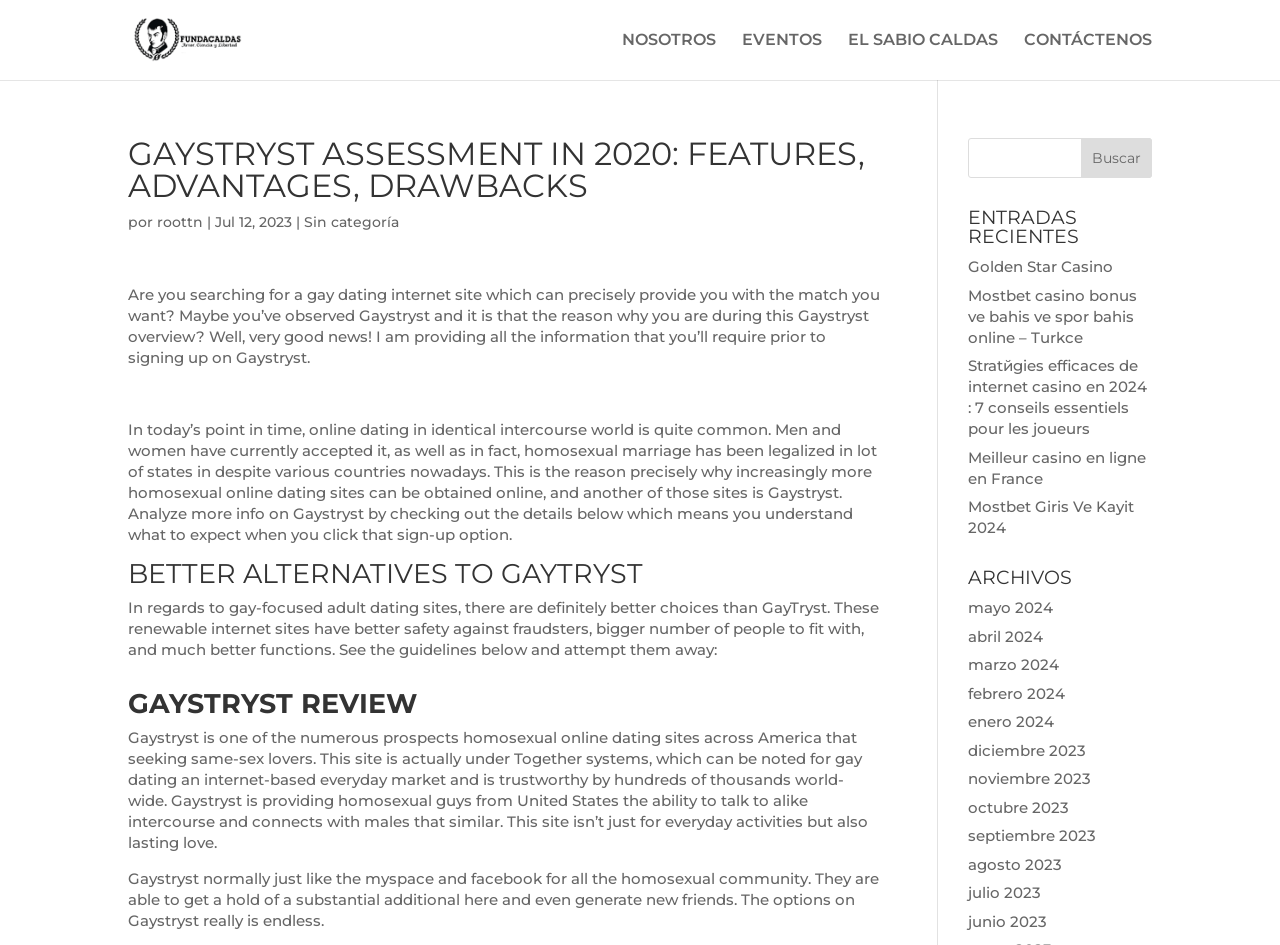What is the name of the website being reviewed?
Using the visual information, respond with a single word or phrase.

Gaystryst